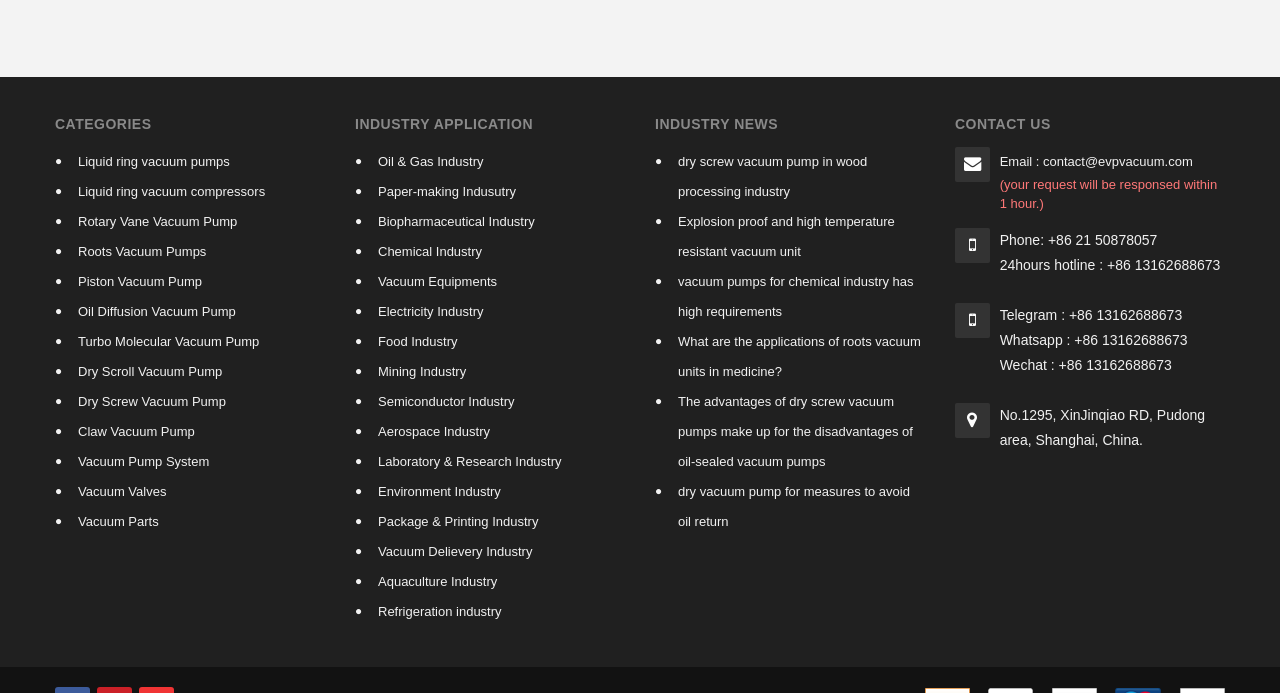What are the categories listed on the webpage?
Your answer should be a single word or phrase derived from the screenshot.

Vacuum pumps and accessories